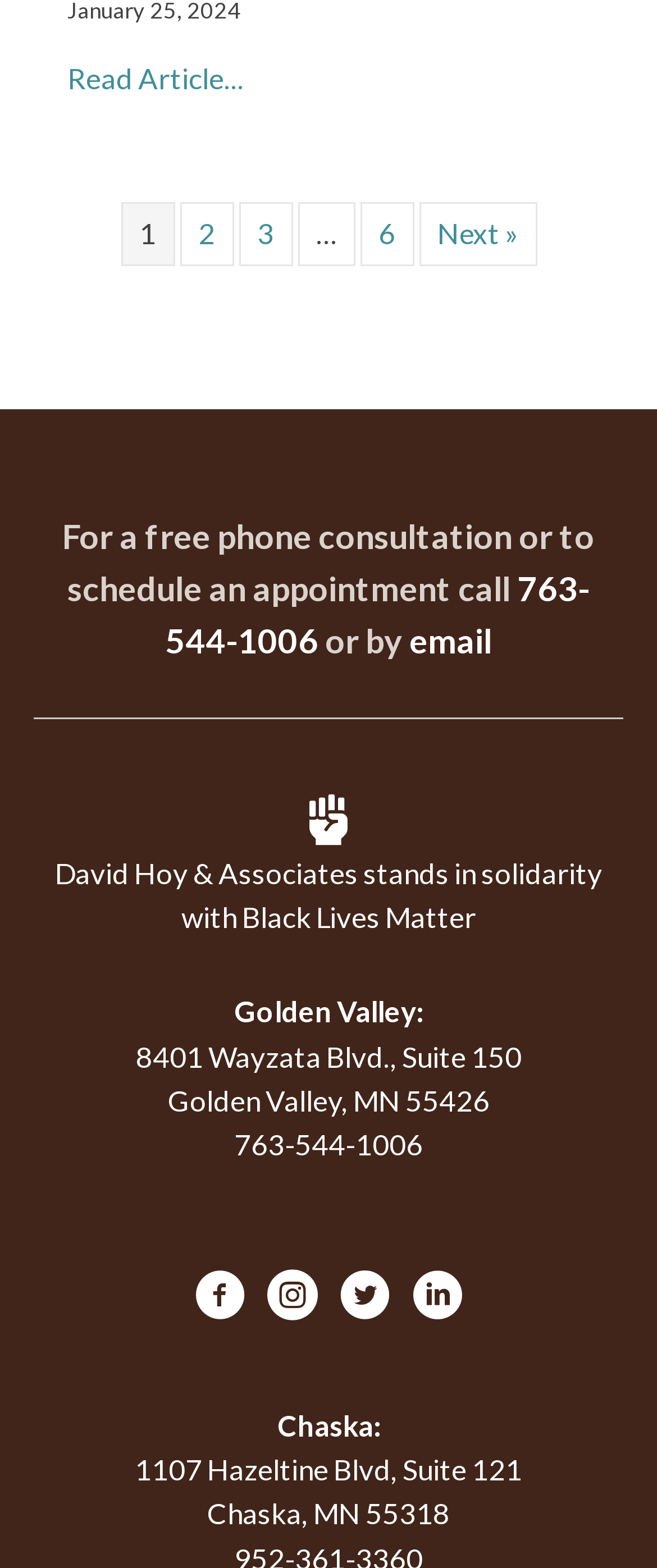What is the zip code of the Chaska office?
Give a thorough and detailed response to the question.

I found the zip code mentioned in the Chaska office location section, so the answer is 55318.